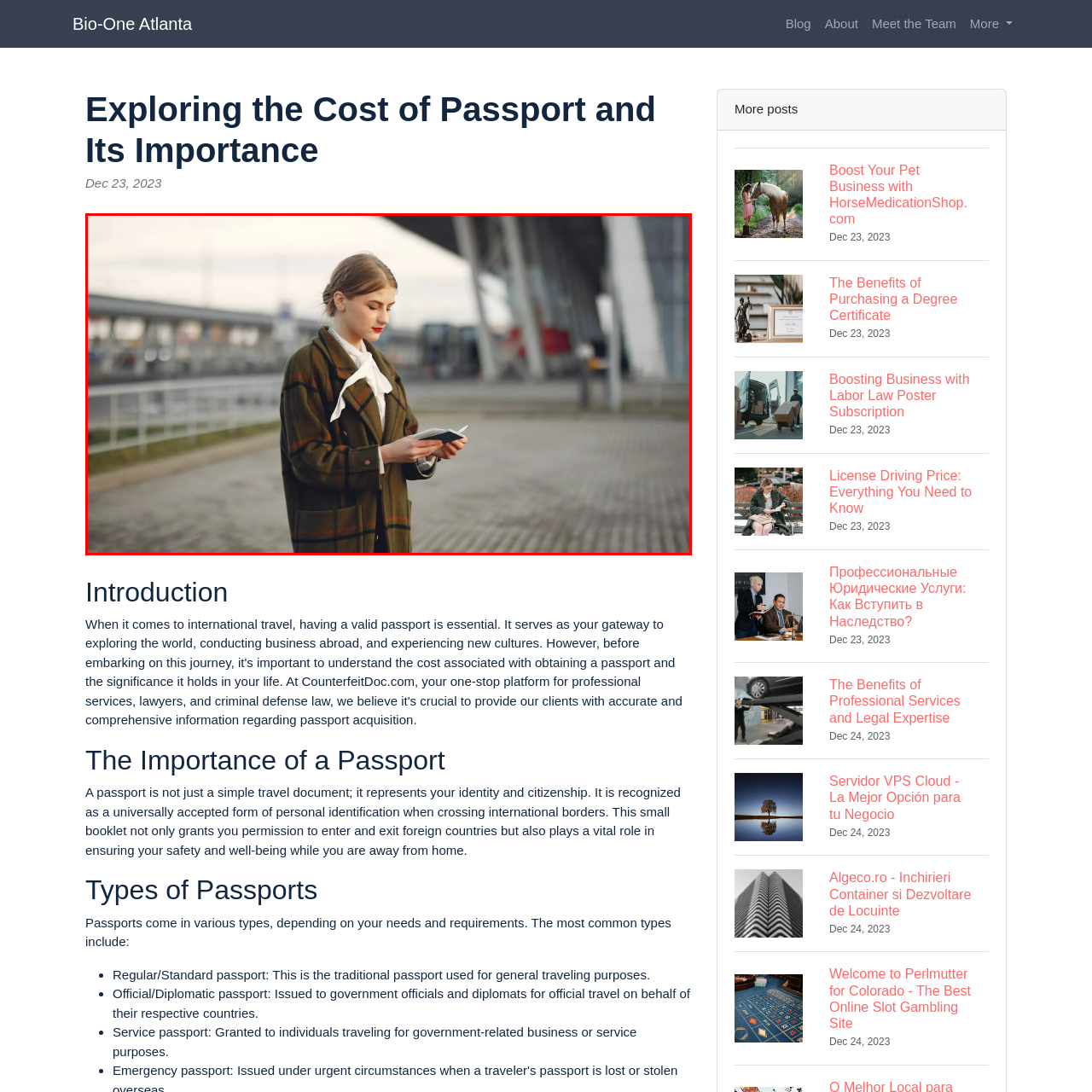What is the background of the scene?
Direct your attention to the image marked by the red bounding box and provide a detailed answer based on the visual details available.

The background of the scene features modern architecture typical of an airport or transport hub, with blurred vehicles in the distance, suggesting a sense of movement and adventure.